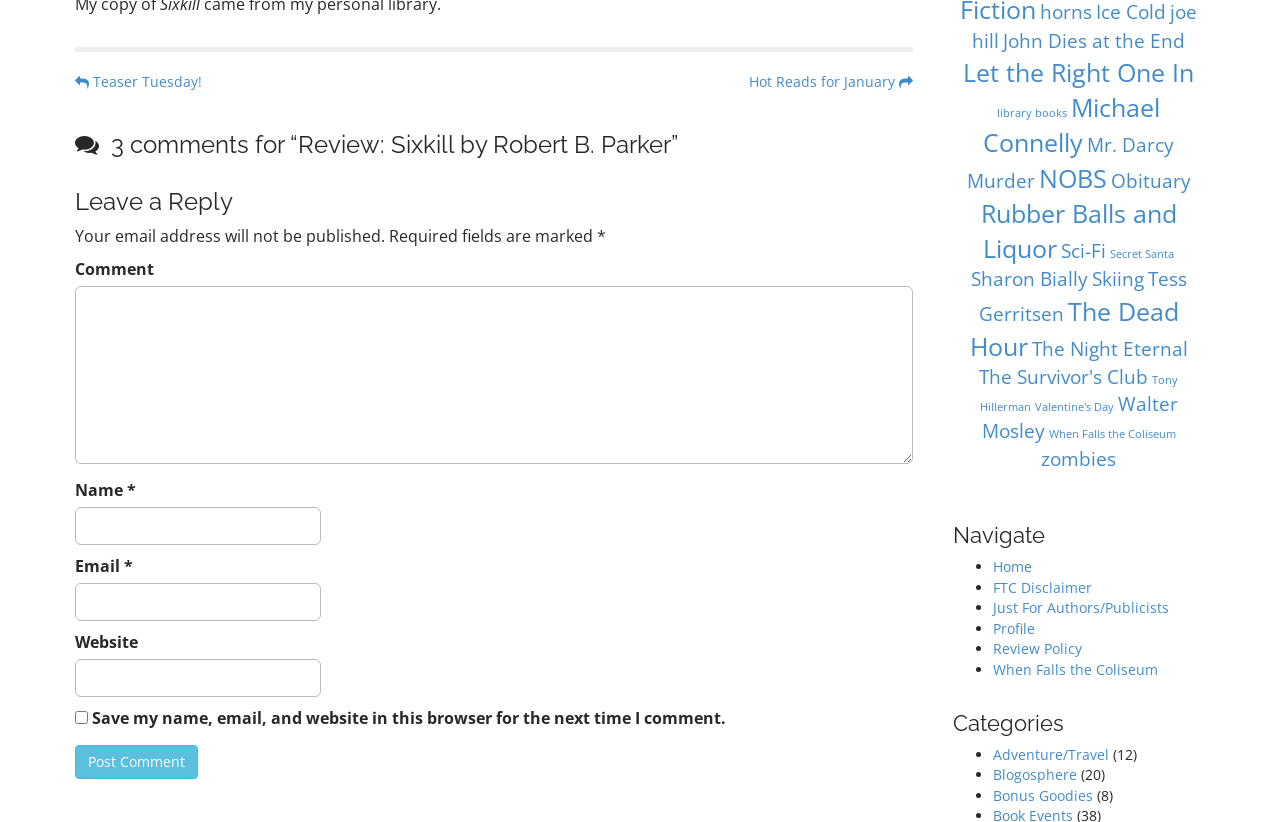Respond with a single word or phrase to the following question:
What is the name of the blog or website?

Not specified